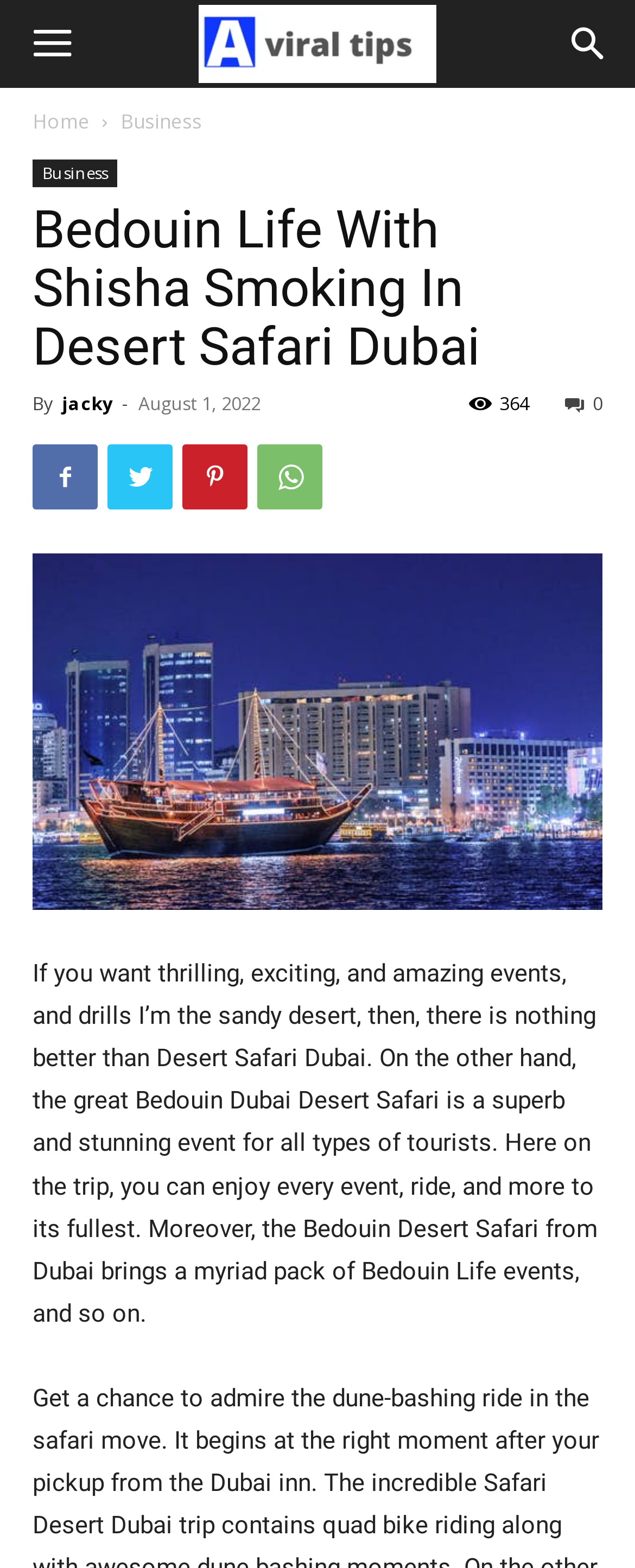Please examine the image and provide a detailed answer to the question: How many social media links are there?

There are four social media links, which can be found in the header section of the webpage, represented by icons. They are Facebook, Twitter, Instagram, and Pinterest.